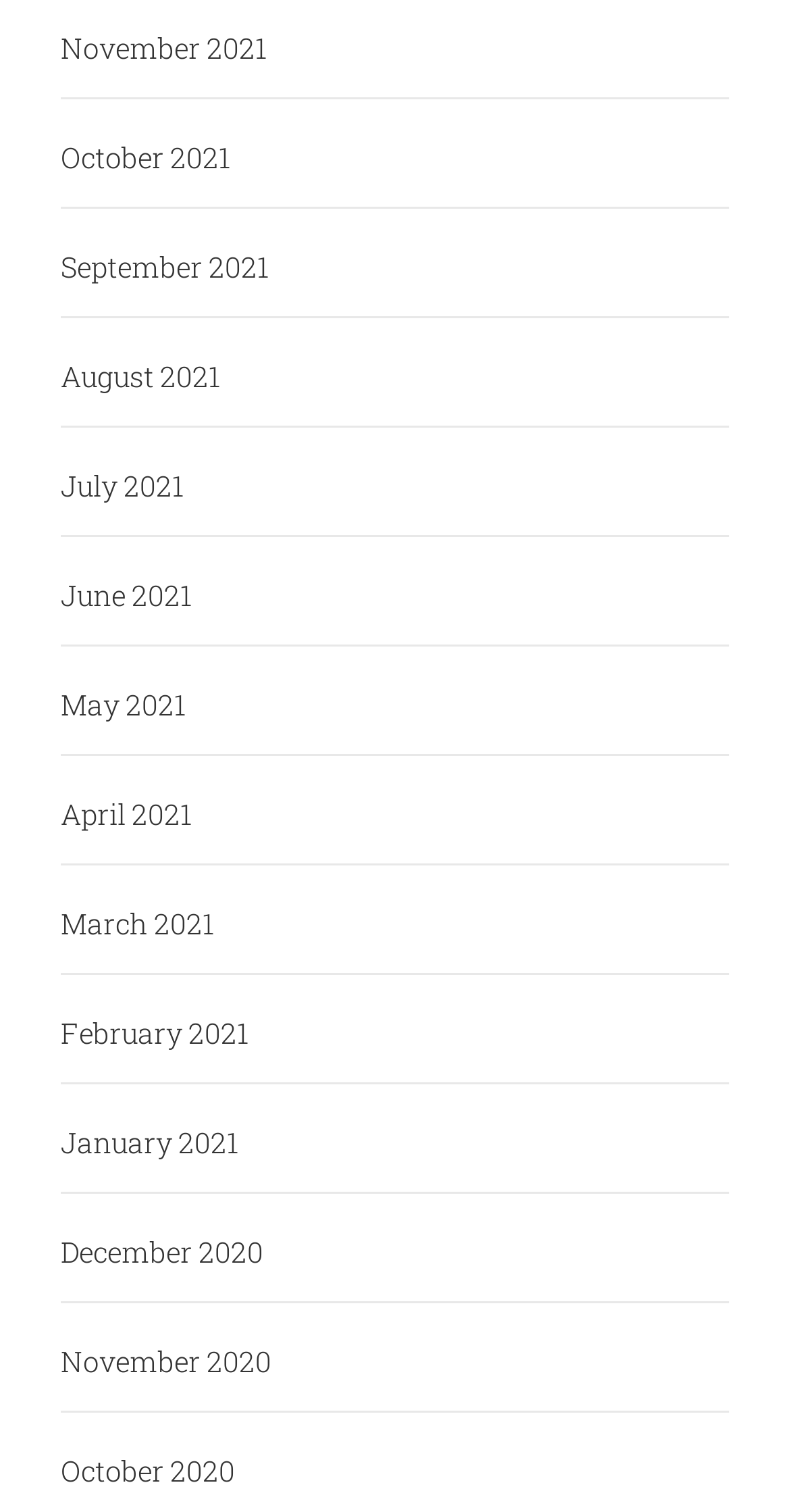Please respond in a single word or phrase: 
How many months are listed?

15